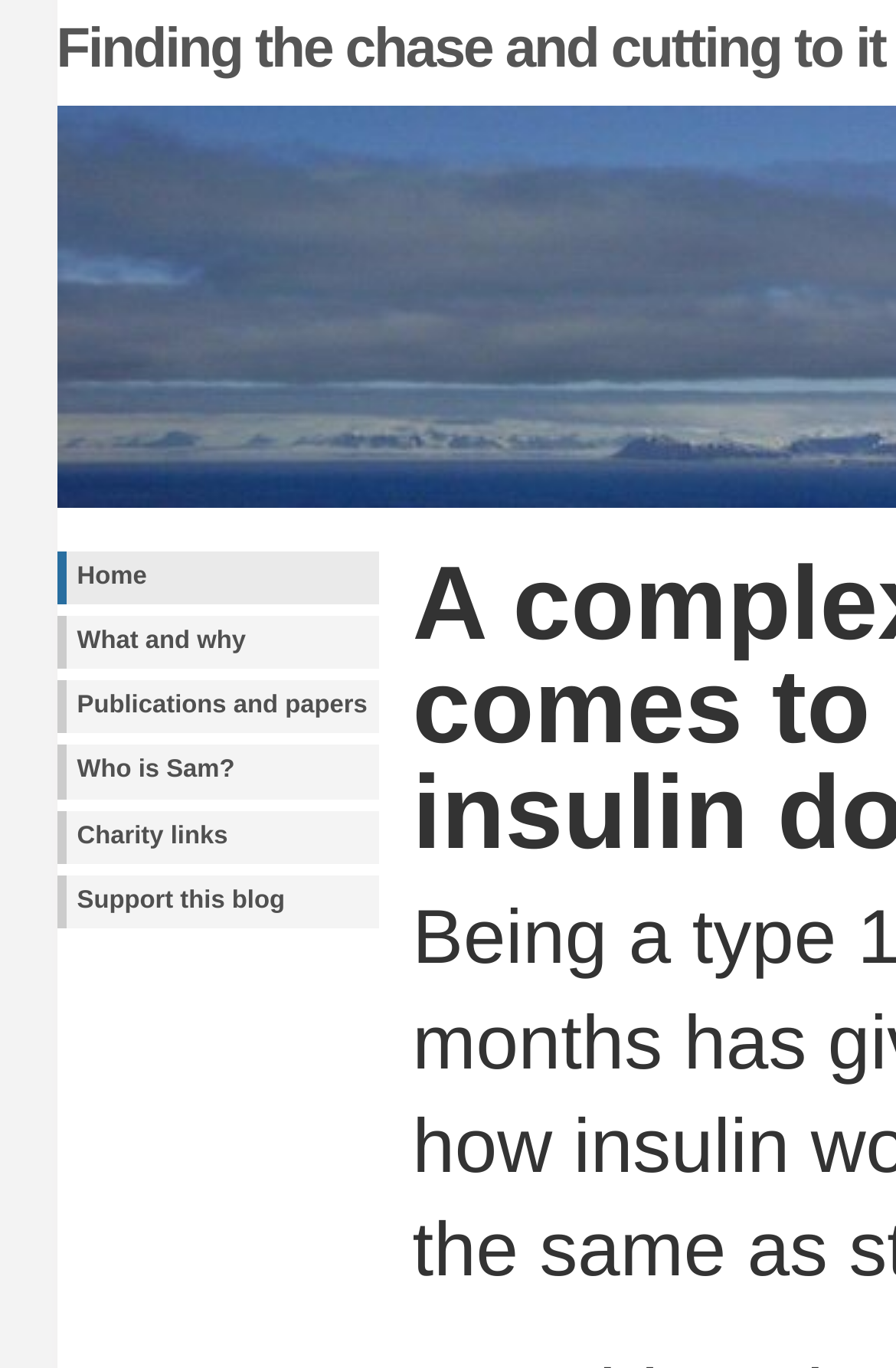What is the last link in the top navigation bar? Based on the screenshot, please respond with a single word or phrase.

Support this blog